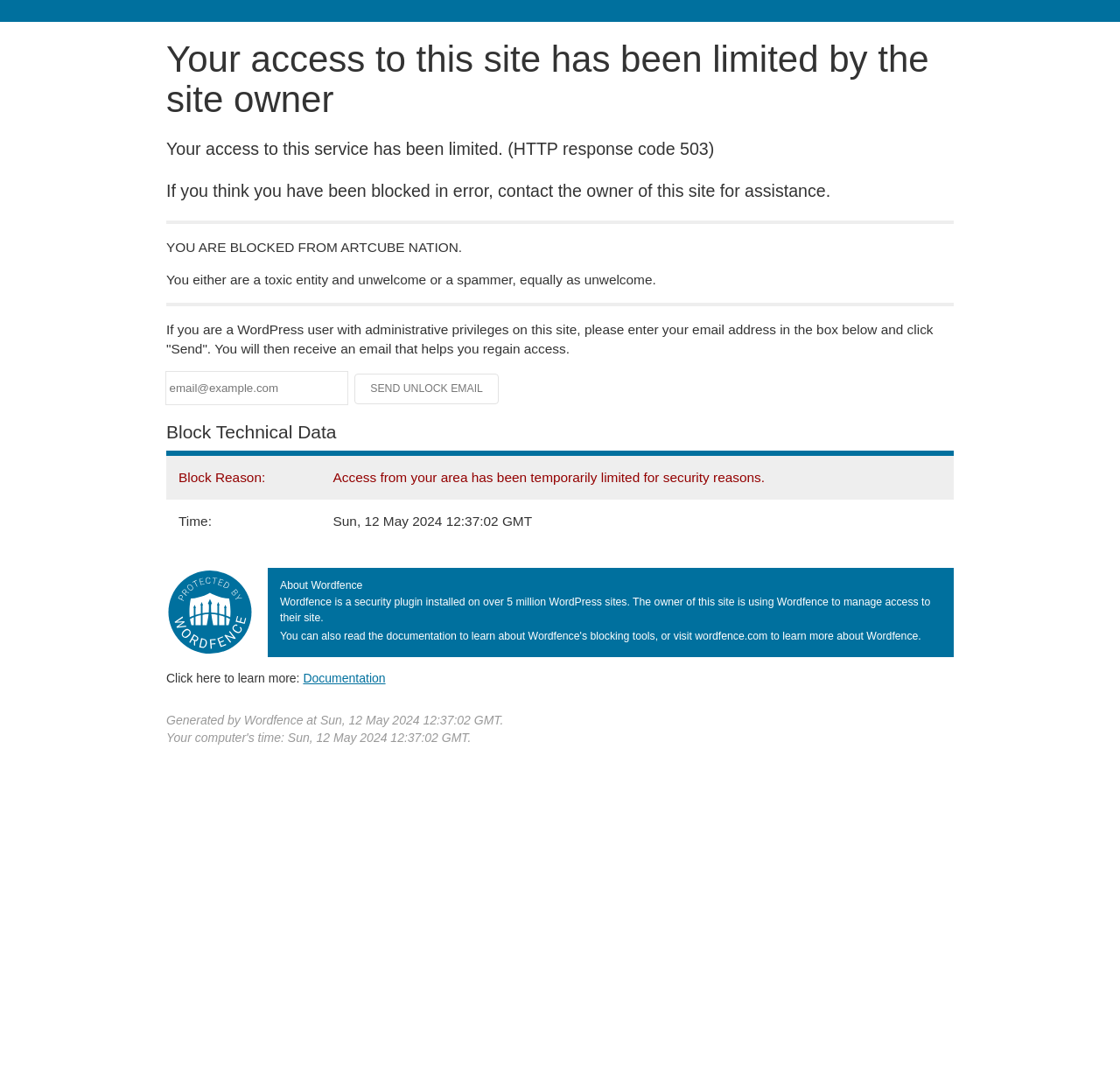Provide the bounding box coordinates of the HTML element this sentence describes: "name="email" placeholder="email@example.com"". The bounding box coordinates consist of four float numbers between 0 and 1, i.e., [left, top, right, bottom].

[0.148, 0.341, 0.31, 0.37]